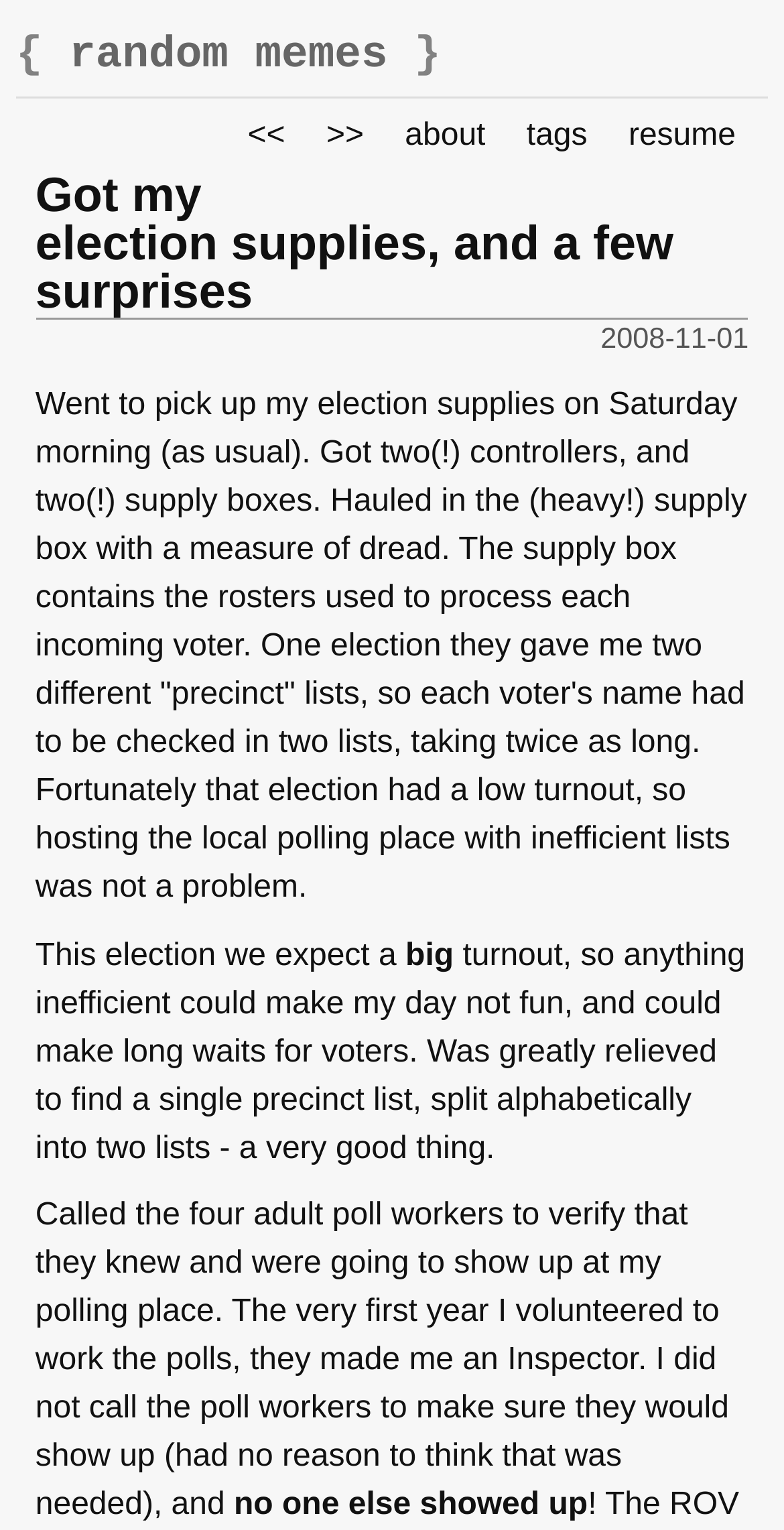What is the date of the election supply pickup?
Answer the question with a single word or phrase by looking at the picture.

2008-11-01